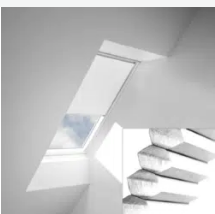What is the purpose of the honeycomb blind?
Look at the webpage screenshot and answer the question with a detailed explanation.

The caption explains that the honeycomb blind is designed for VELUX skylights and serves a functional purpose by emphasizing energy efficiency and light control, in addition to adding elegance to the room.